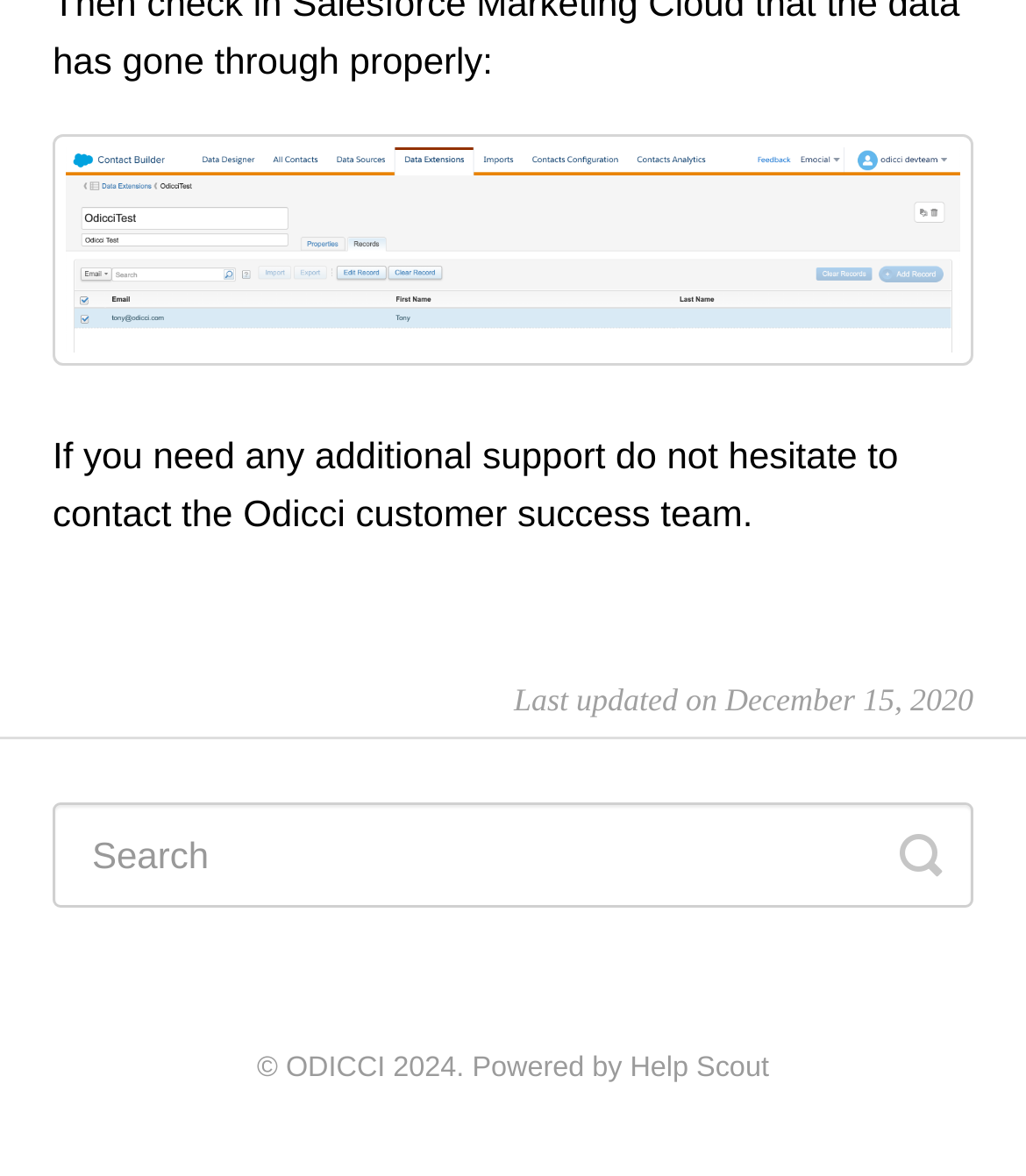What is the function of the button with a toggle icon?
Can you give a detailed and elaborate answer to the question?

The button with a toggle icon has the text 'Toggle Search' which suggests that it is used to toggle the search functionality.